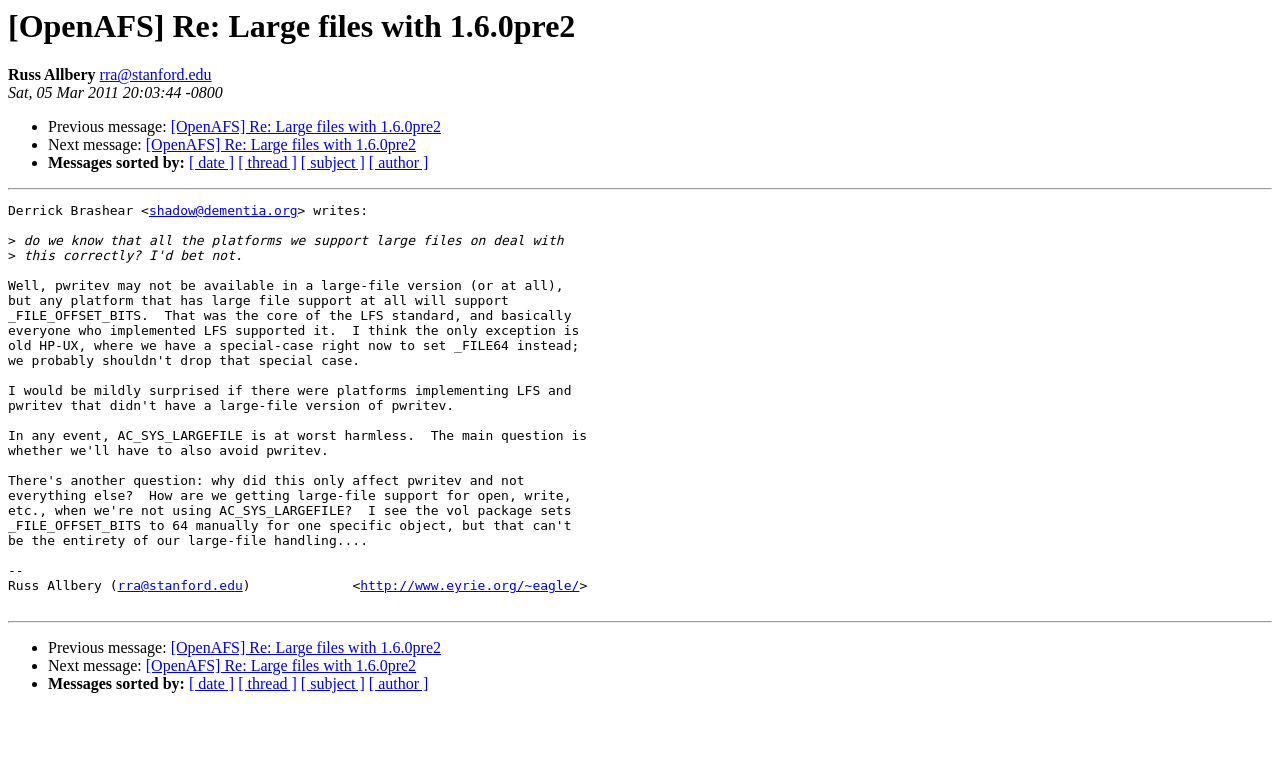Locate the bounding box coordinates of the region to be clicked to comply with the following instruction: "Visit the link to http://www.eyrie.org/~eagle/". The coordinates must be four float numbers between 0 and 1, in the form [left, top, right, bottom].

[0.281, 0.755, 0.453, 0.775]